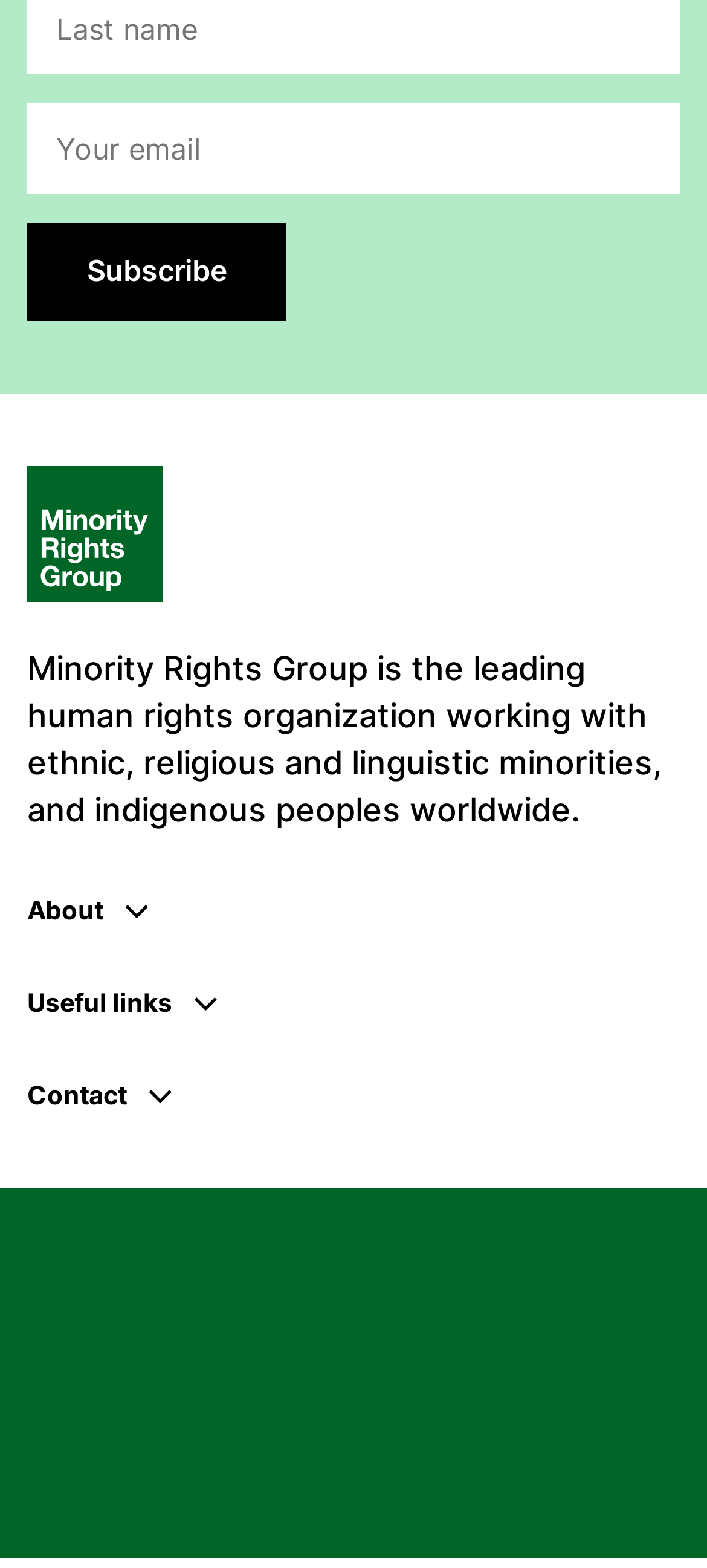Give a short answer using one word or phrase for the question:
What is the purpose of the 'Subscribe' button?

Subscribe to newsletter